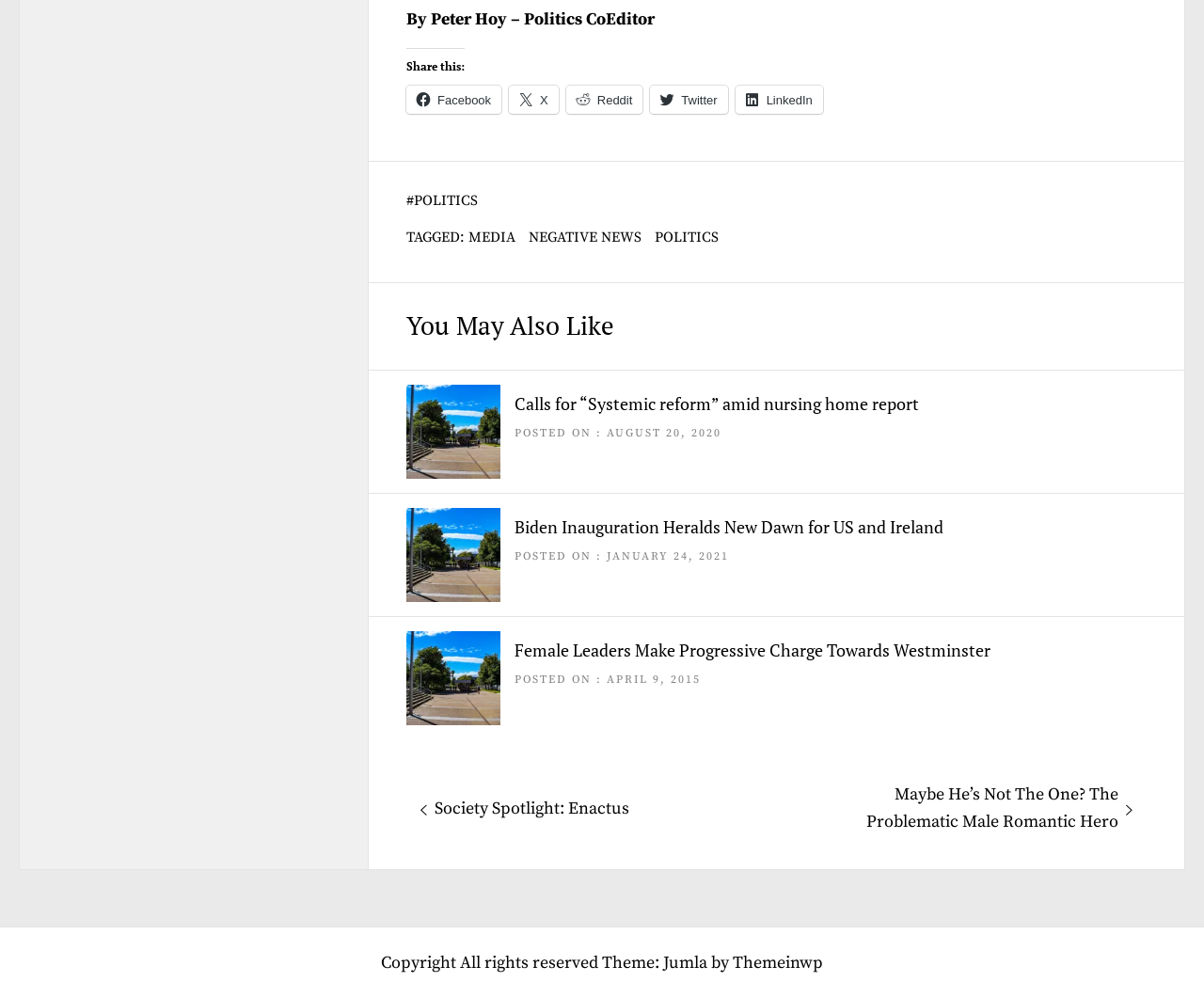Extract the bounding box coordinates for the UI element described by the text: "negative news". The coordinates should be in the form of [left, top, right, bottom] with values between 0 and 1.

[0.439, 0.227, 0.541, 0.25]